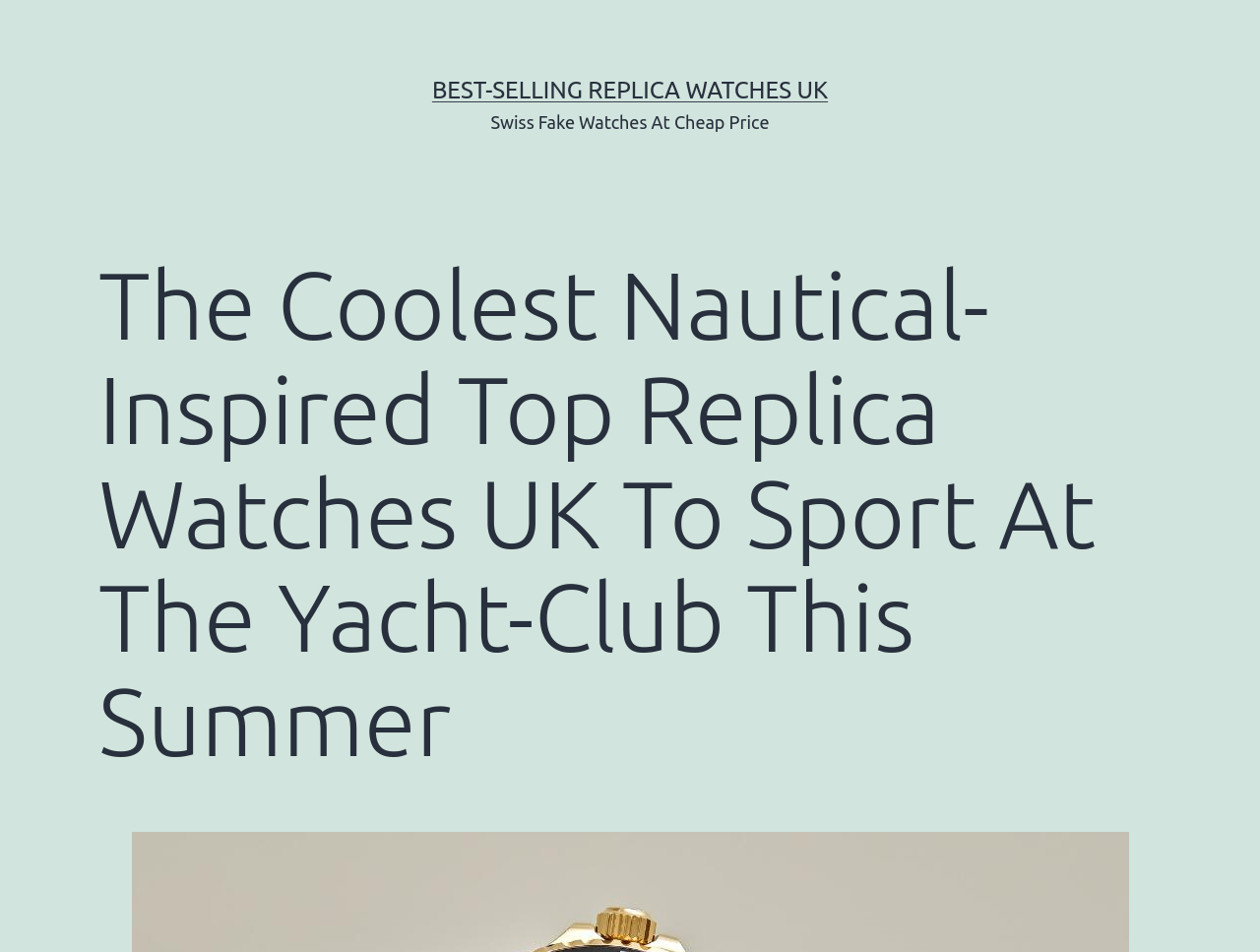Provide the bounding box coordinates of the HTML element described as: "Best-selling Replica Watches UK". The bounding box coordinates should be four float numbers between 0 and 1, i.e., [left, top, right, bottom].

[0.343, 0.081, 0.657, 0.109]